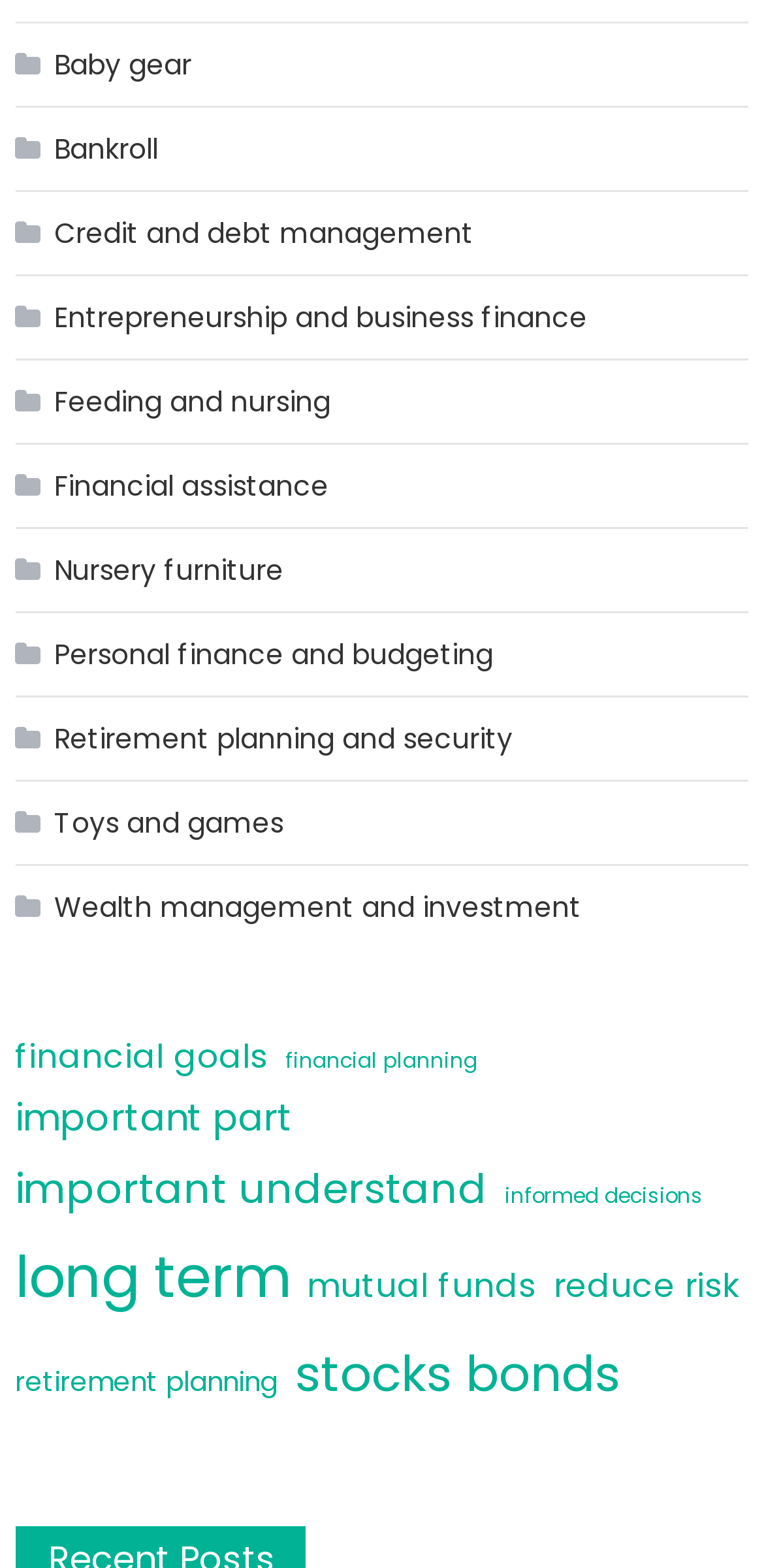How many items are related to retirement planning?
Using the image, provide a concise answer in one word or a short phrase.

16 items